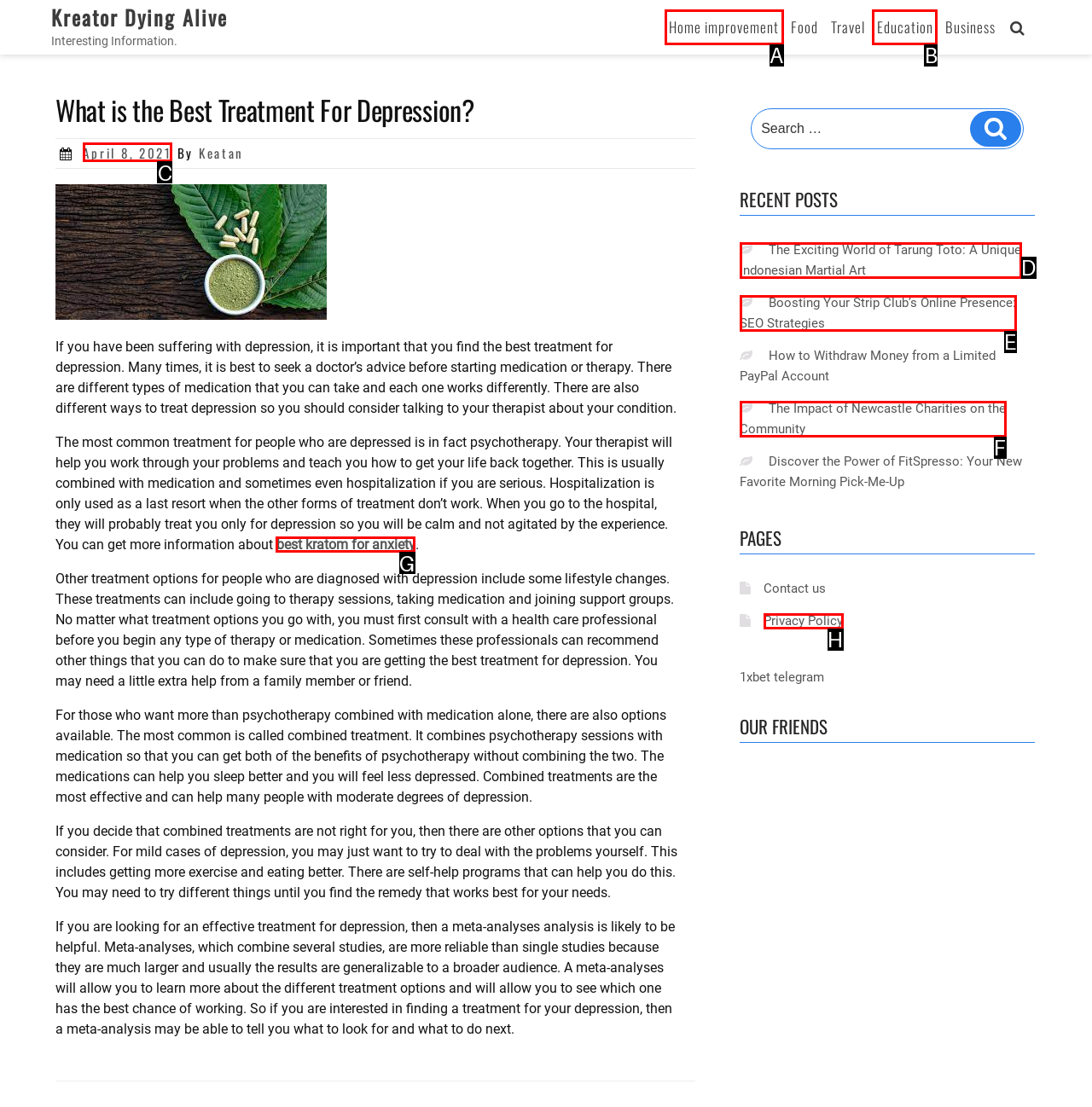Determine the letter of the UI element that you need to click to perform the task: Learn about 'best kratom for anxiety'.
Provide your answer with the appropriate option's letter.

G